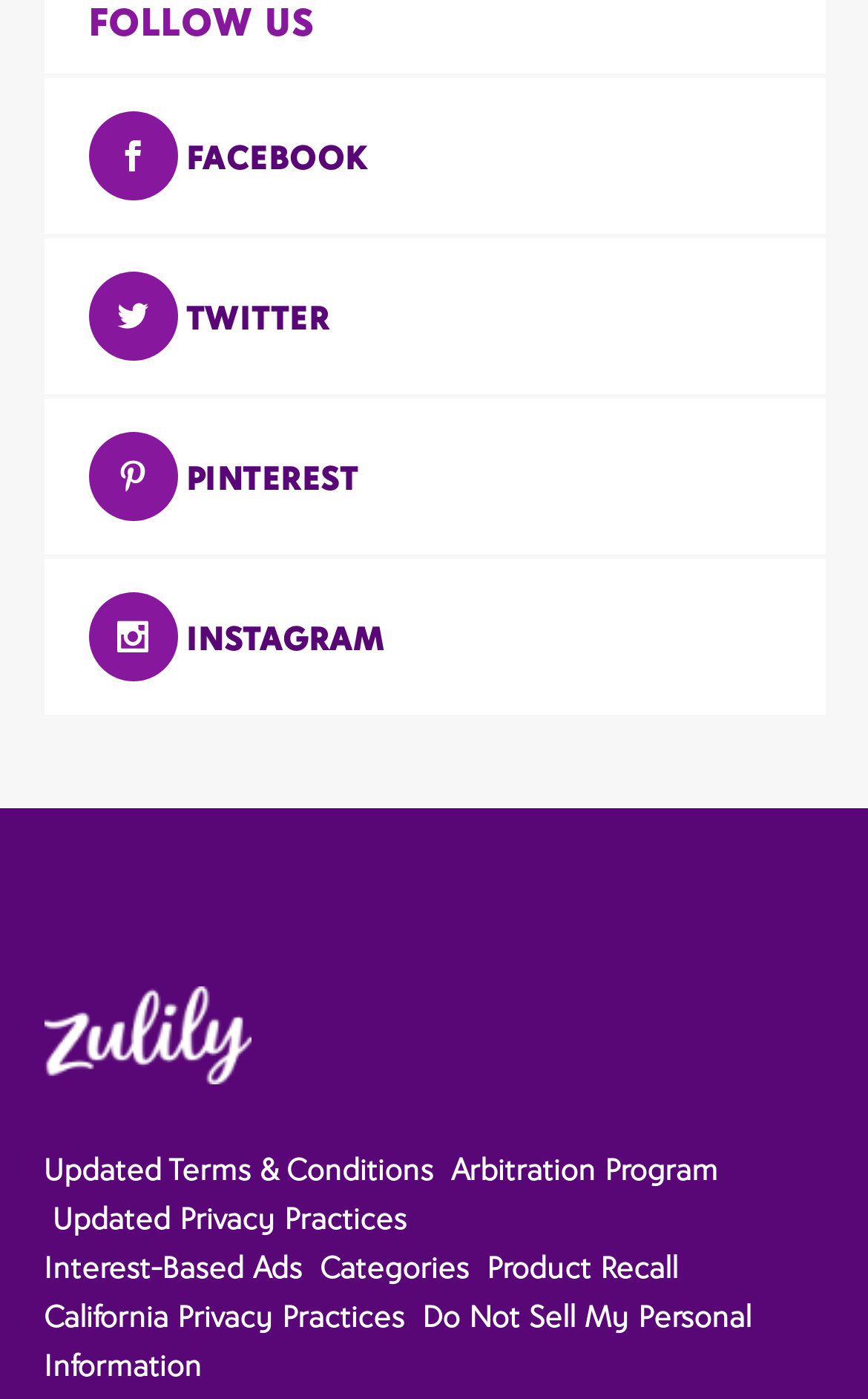Using the format (top-left x, top-left y, bottom-right x, bottom-right y), provide the bounding box coordinates for the described UI element. All values should be floating point numbers between 0 and 1: parent_node: FACEBOOK

[0.101, 0.079, 0.204, 0.143]